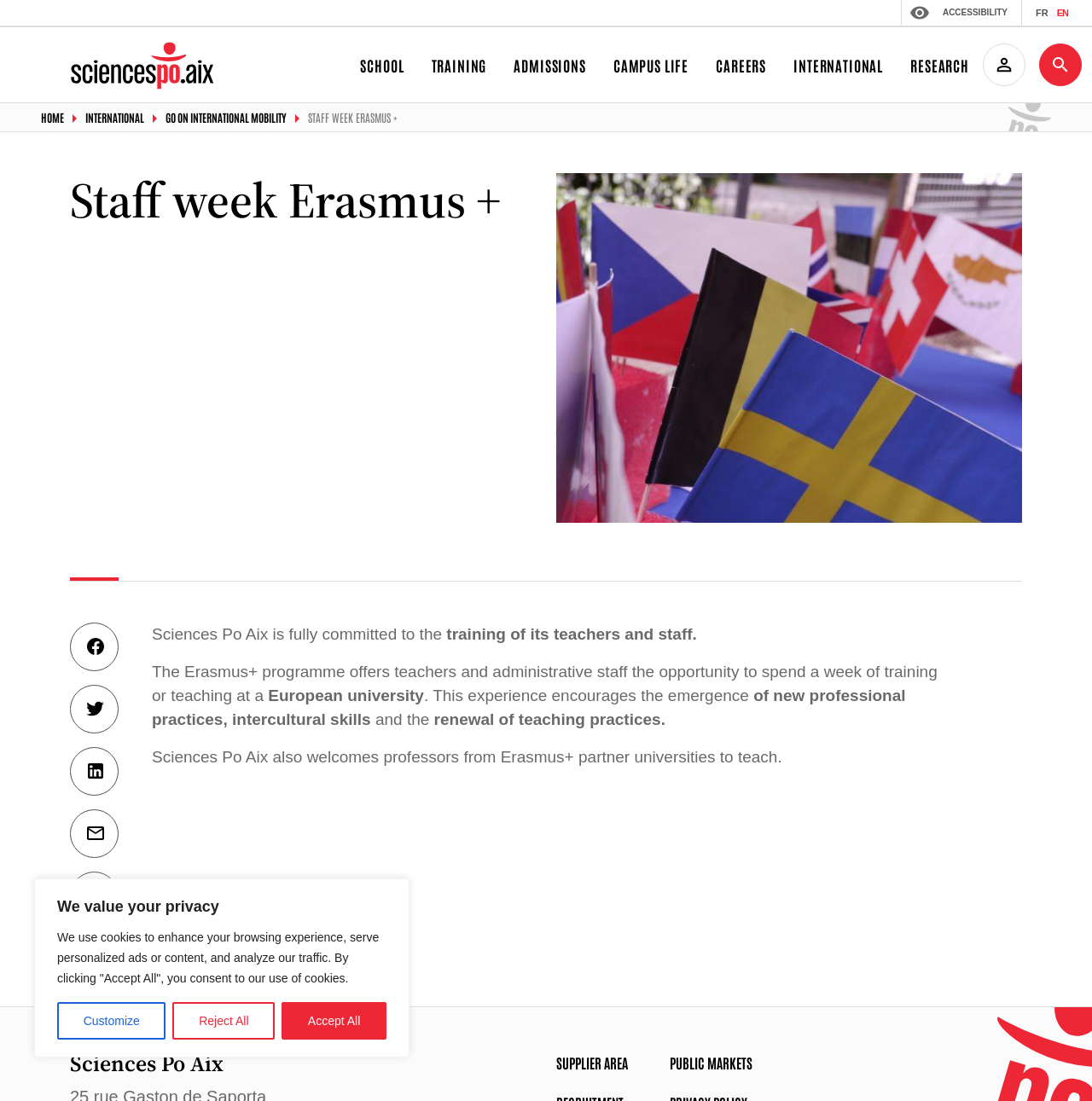Identify the bounding box coordinates of the element to click to follow this instruction: 'Click the ACCESSIBILITY button'. Ensure the coordinates are four float values between 0 and 1, provided as [left, top, right, bottom].

[0.825, 0.0, 0.936, 0.023]